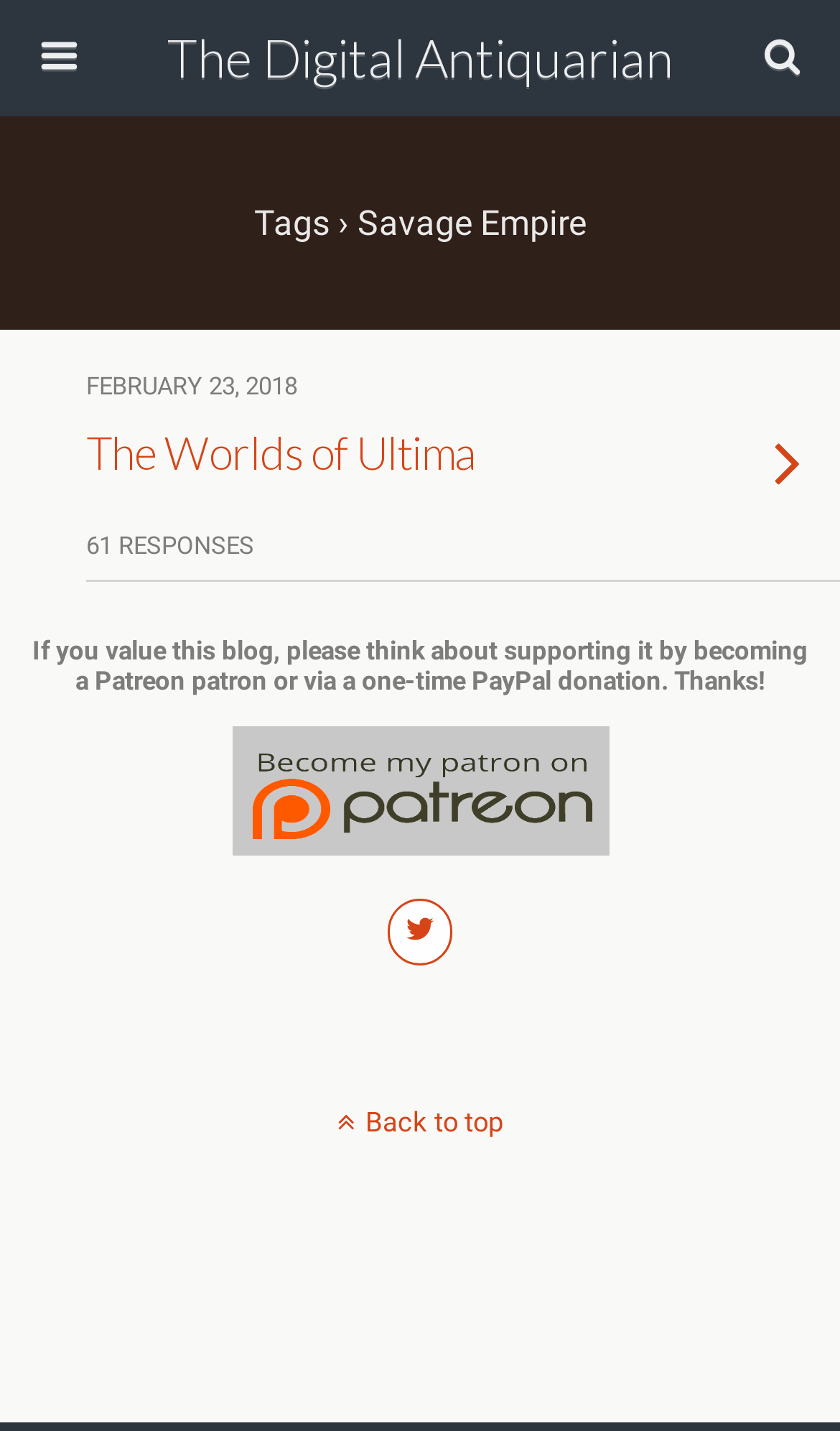What is the author asking for in the static text?
Please interpret the details in the image and answer the question thoroughly.

The static text says 'If you value this blog, please think about supporting it by becoming a Patreon patron or via a one-time PayPal donation. Thanks!'. This suggests that the author is asking for support from readers.